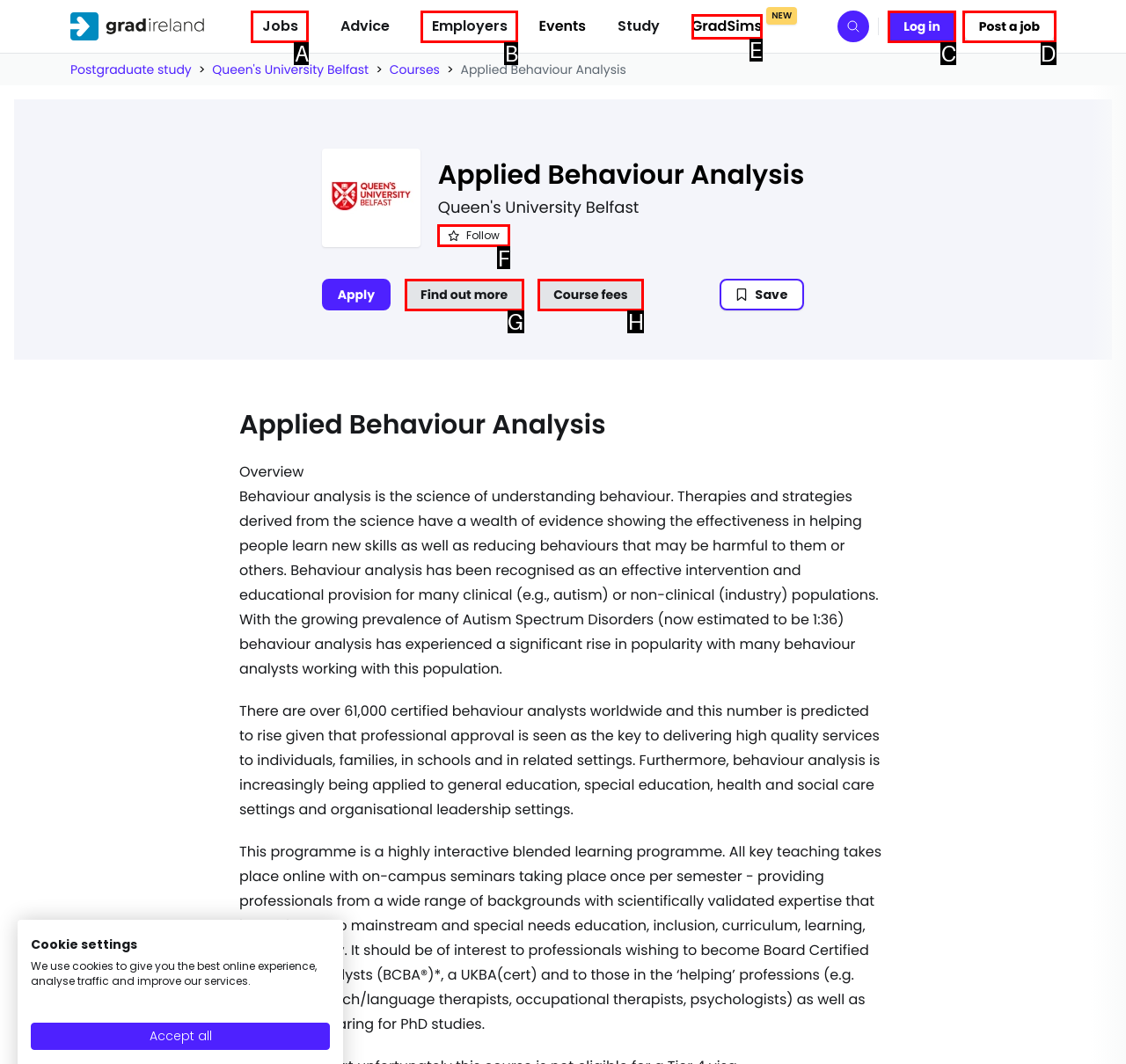Select the letter of the UI element that matches this task: Click the 'Follow' button
Provide the answer as the letter of the correct choice.

F